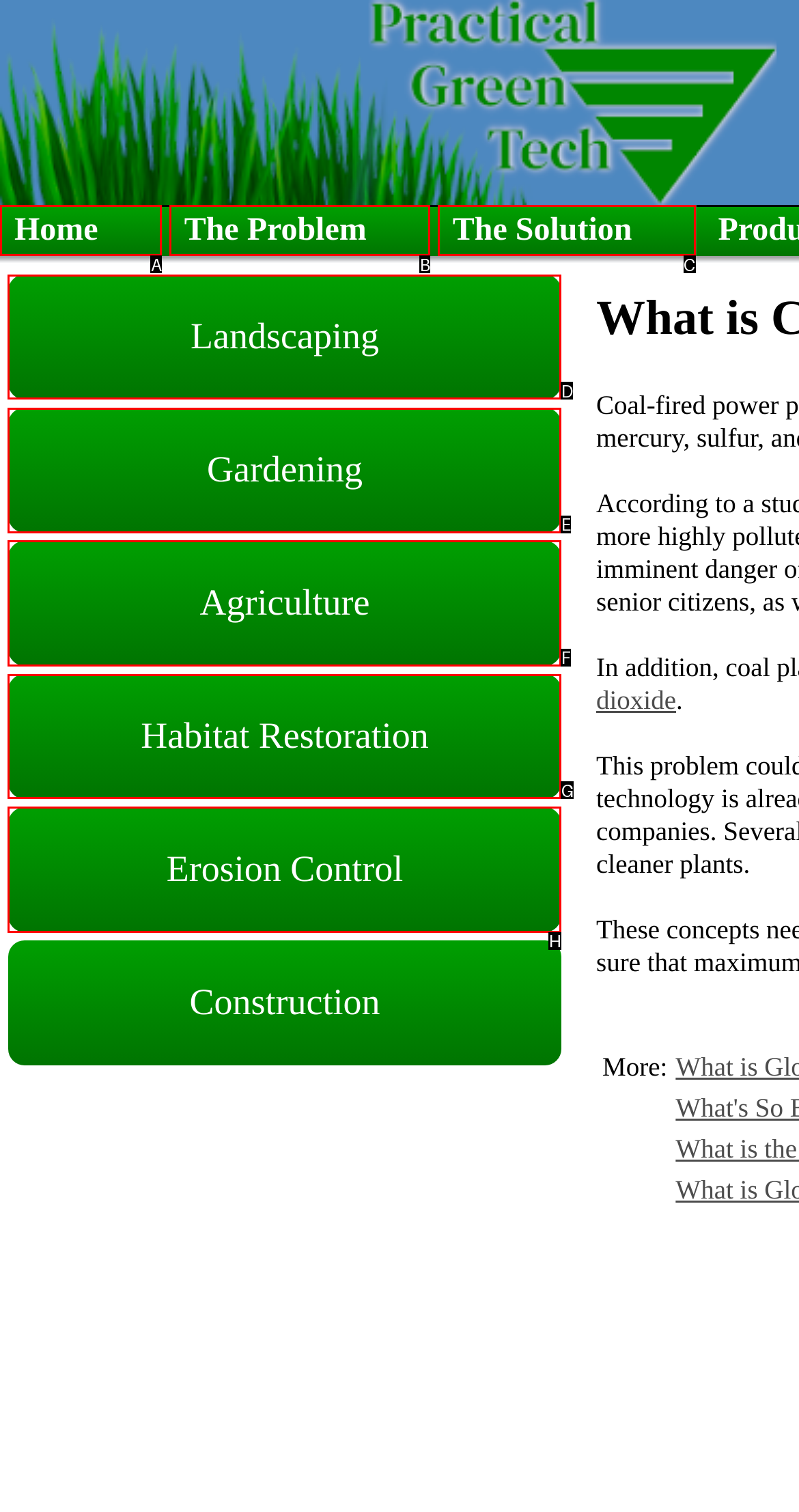Based on the description: Erosion Control
Select the letter of the corresponding UI element from the choices provided.

H